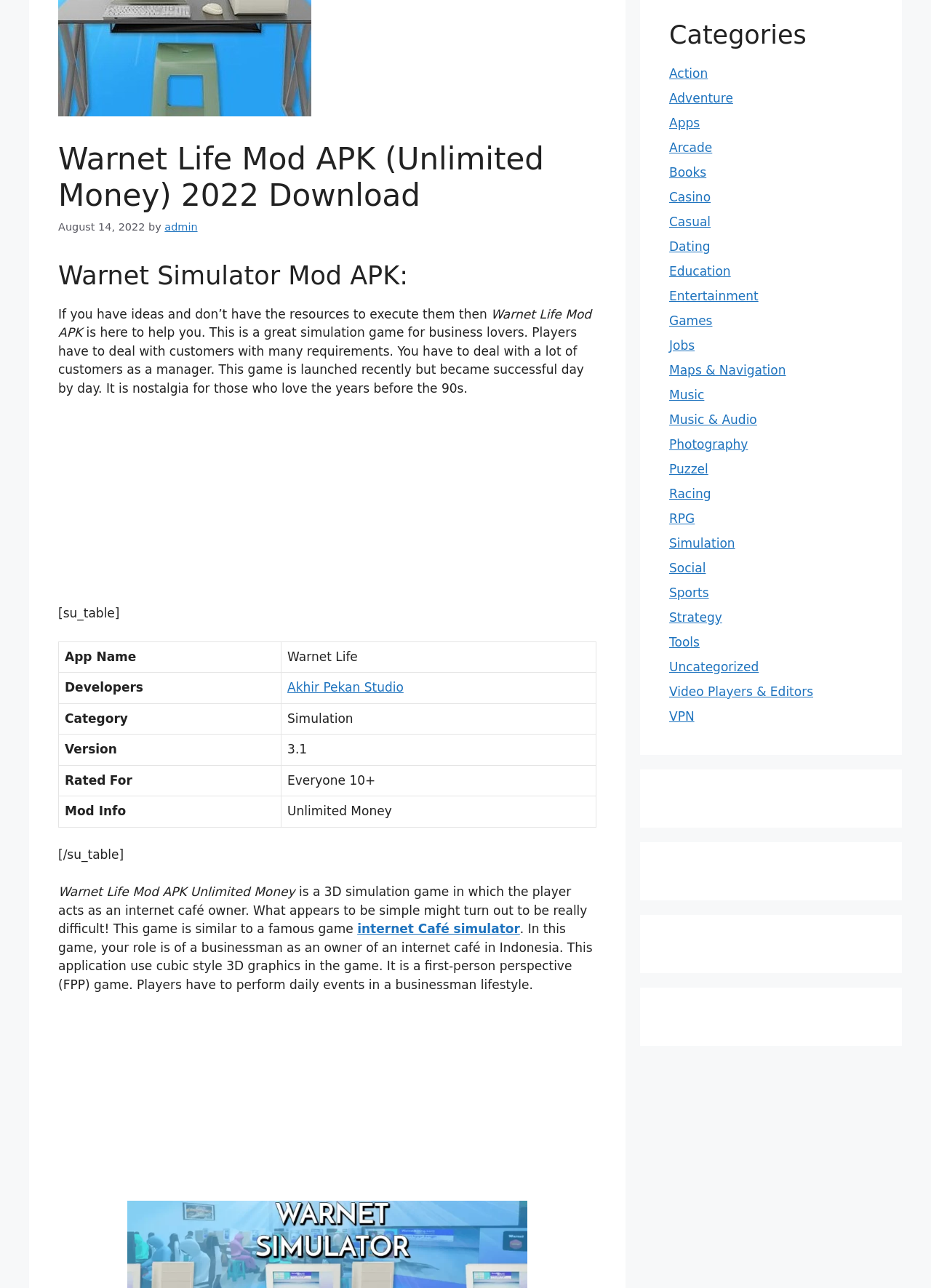Using the given element description, provide the bounding box coordinates (top-left x, top-left y, bottom-right x, bottom-right y) for the corresponding UI element in the screenshot: Akhir Pekan Studio

[0.309, 0.528, 0.433, 0.539]